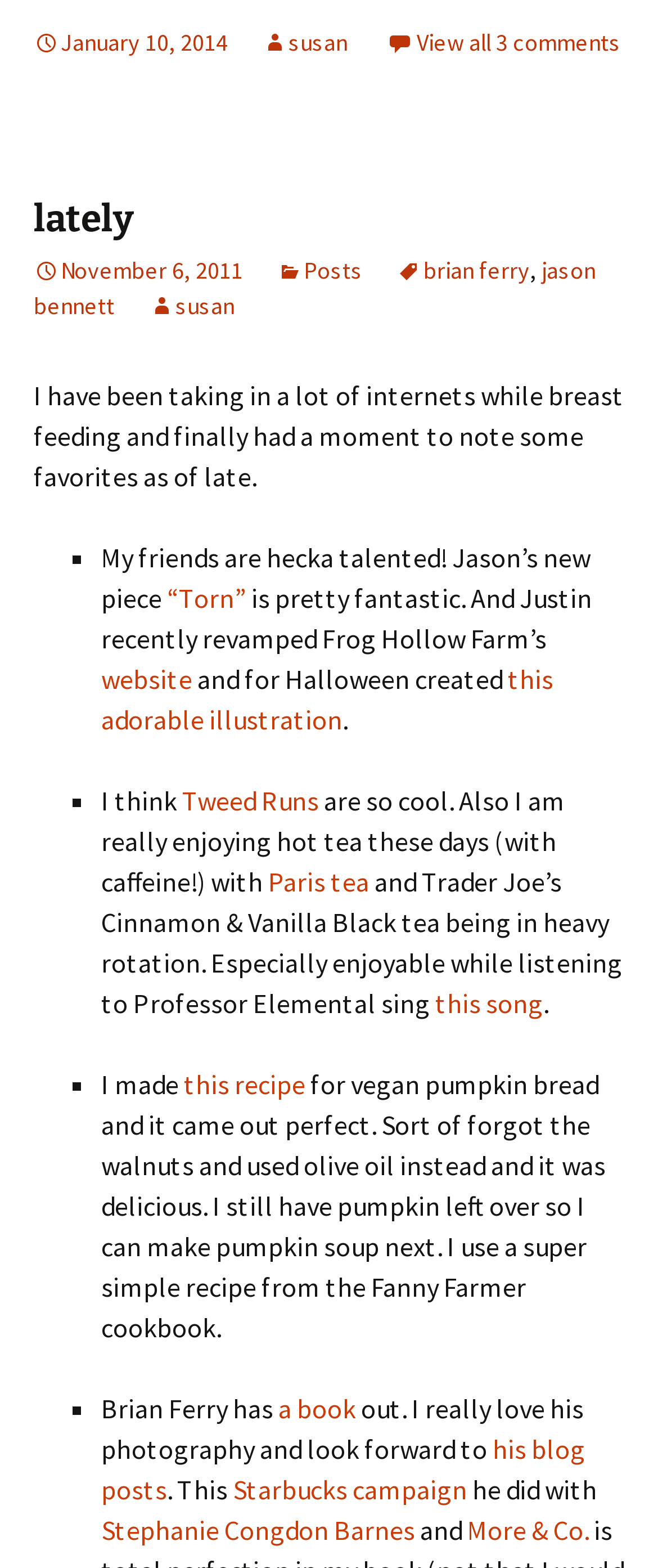Give a one-word or short phrase answer to the question: 
What type of tea is mentioned in the post?

Paris tea